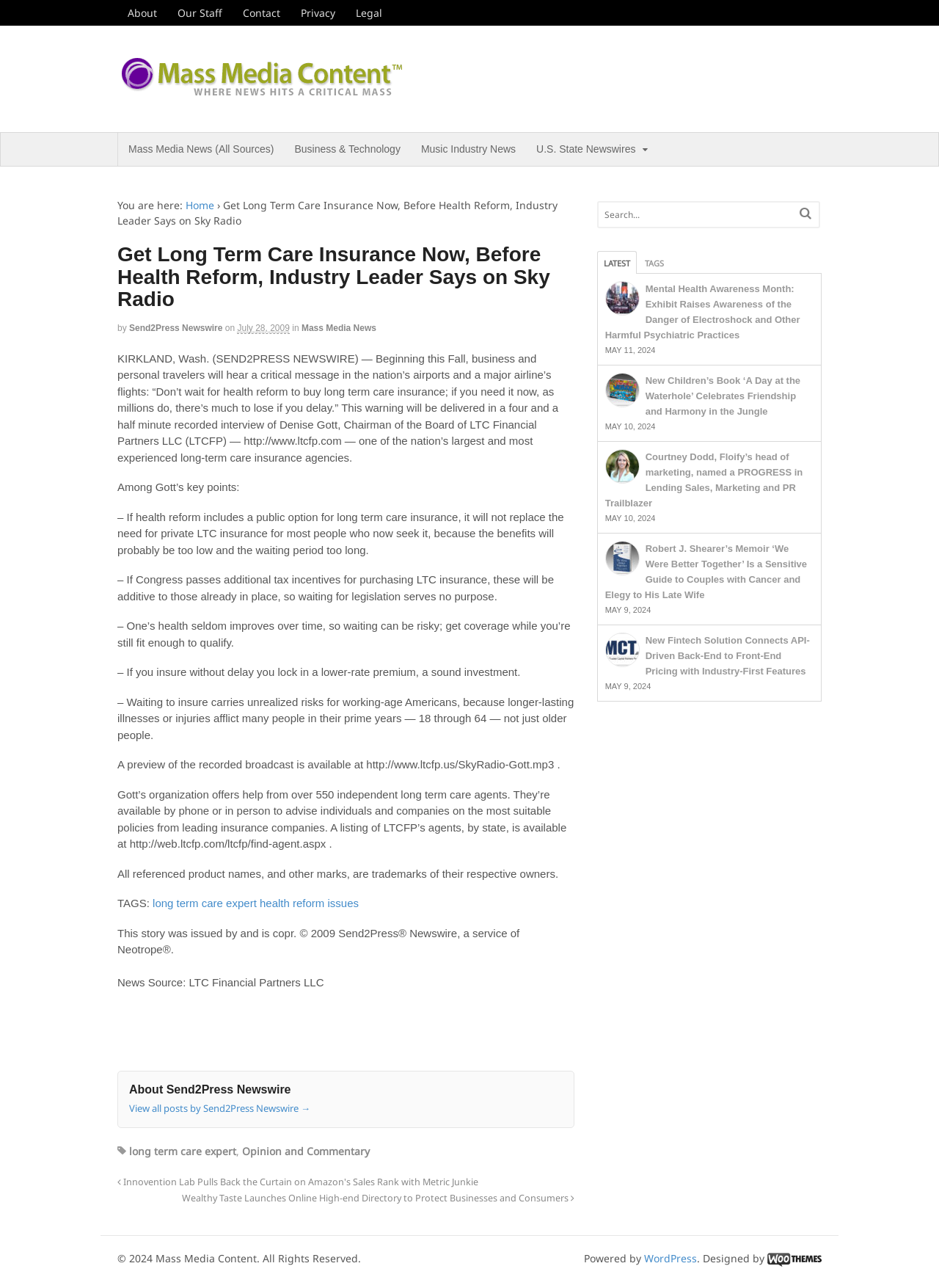How many minutes is the recorded interview of Denise Gott?
Answer the question with just one word or phrase using the image.

four and a half minutes